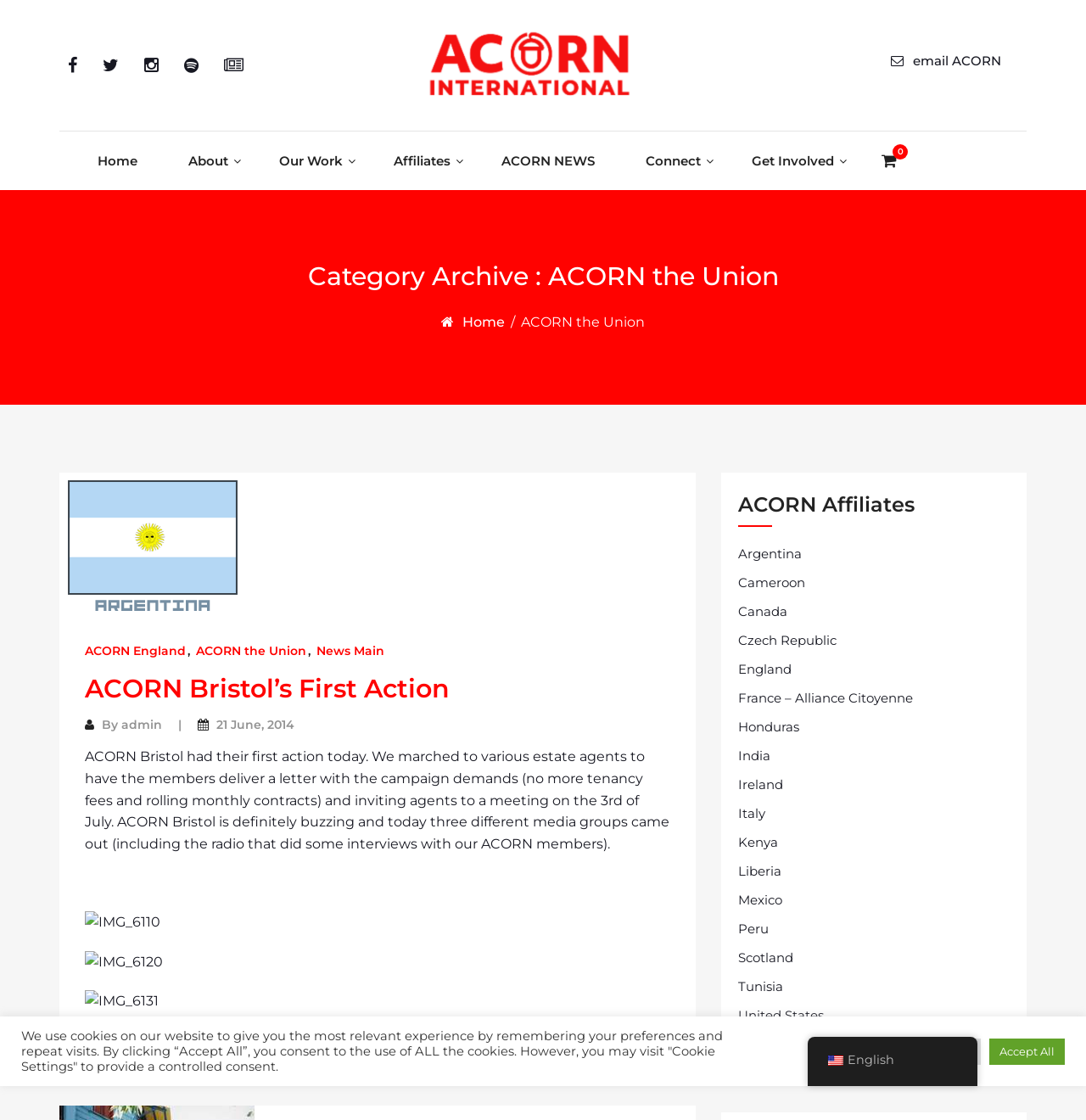Please determine the bounding box coordinates of the element's region to click in order to carry out the following instruction: "Check the image IMG_6110". The coordinates should be four float numbers between 0 and 1, i.e., [left, top, right, bottom].

[0.078, 0.814, 0.148, 0.833]